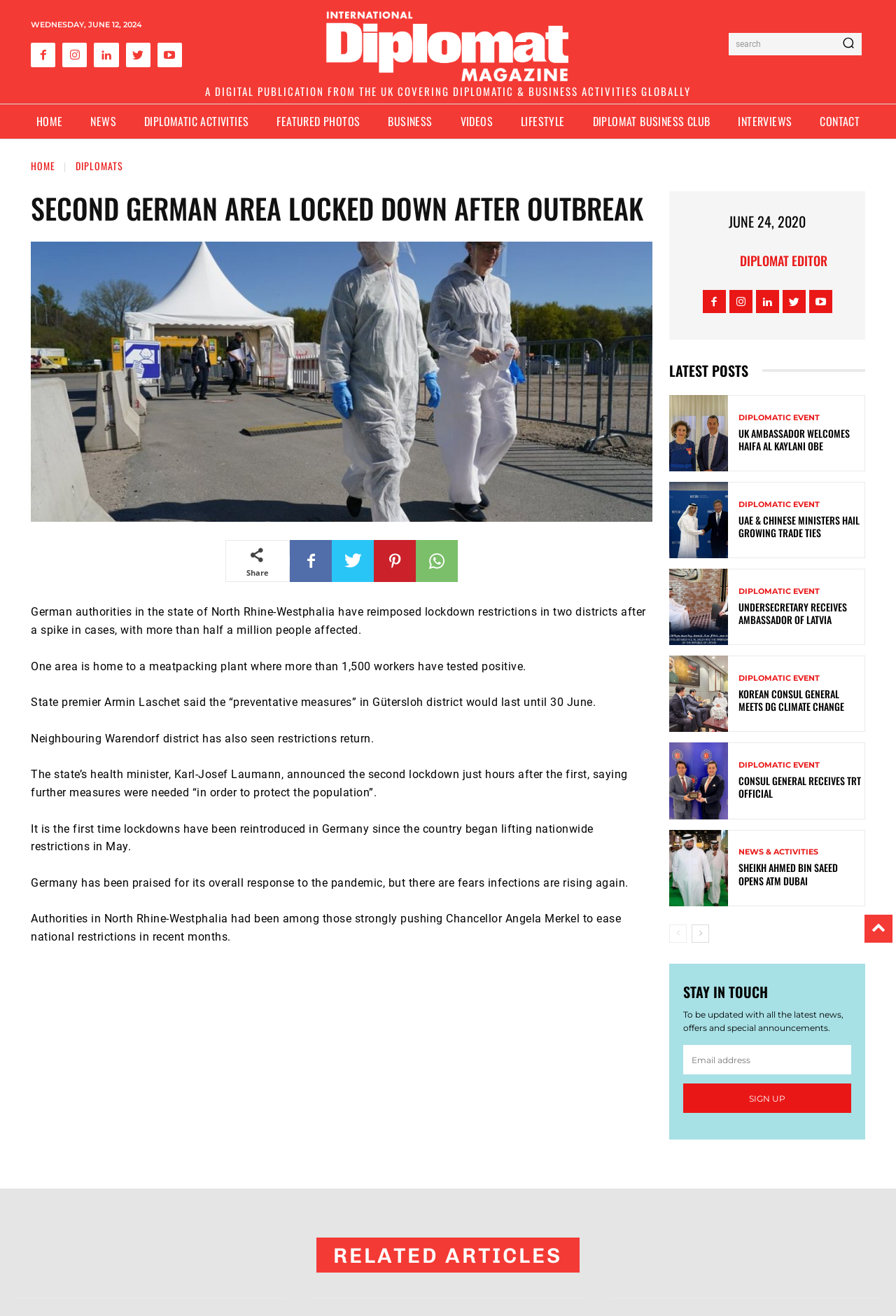Answer the following query concisely with a single word or phrase:
What is the name of the publication?

The International Diplomat